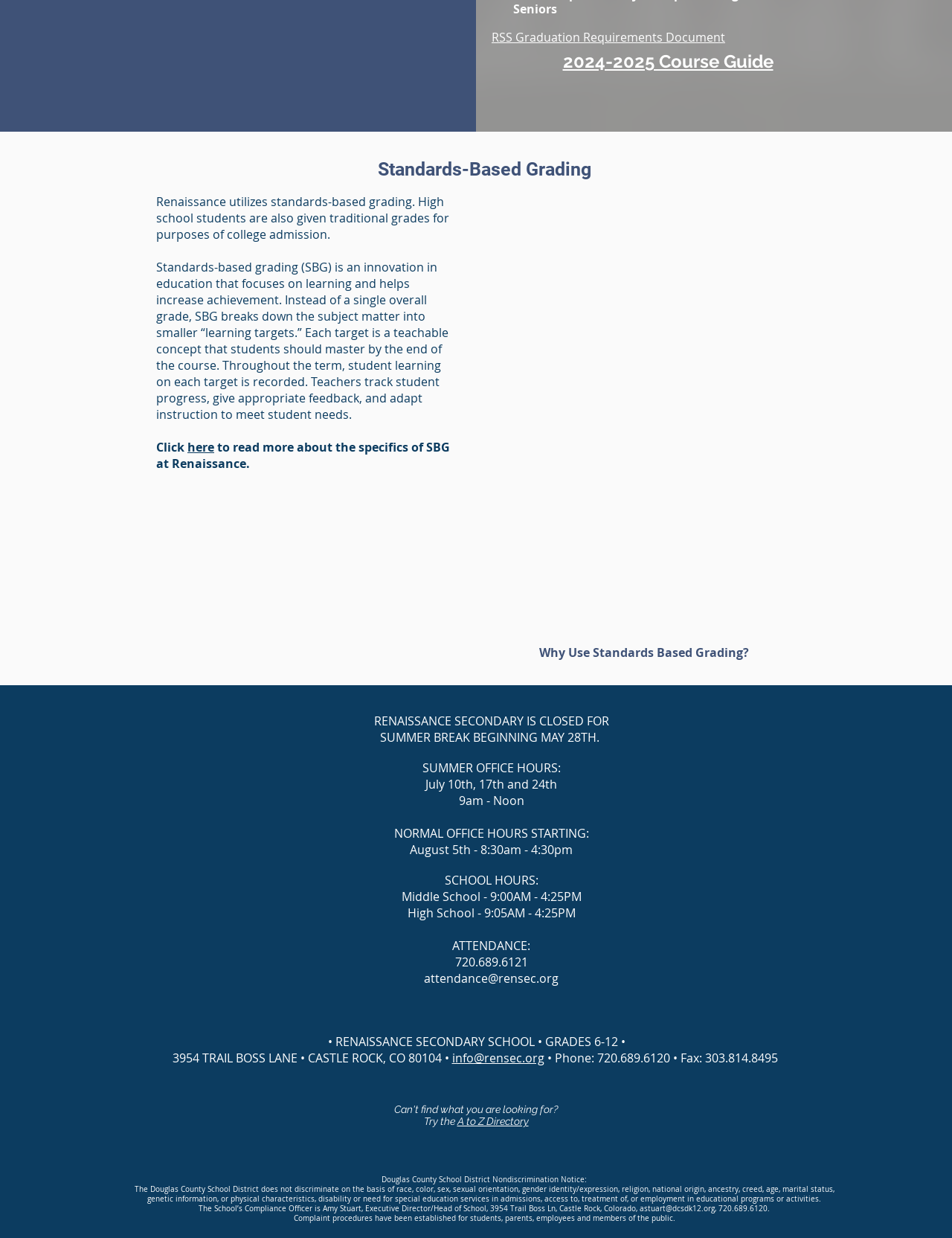Identify the bounding box coordinates of the area that should be clicked in order to complete the given instruction: "View the 'A to Z Directory'". The bounding box coordinates should be four float numbers between 0 and 1, i.e., [left, top, right, bottom].

[0.48, 0.901, 0.555, 0.911]